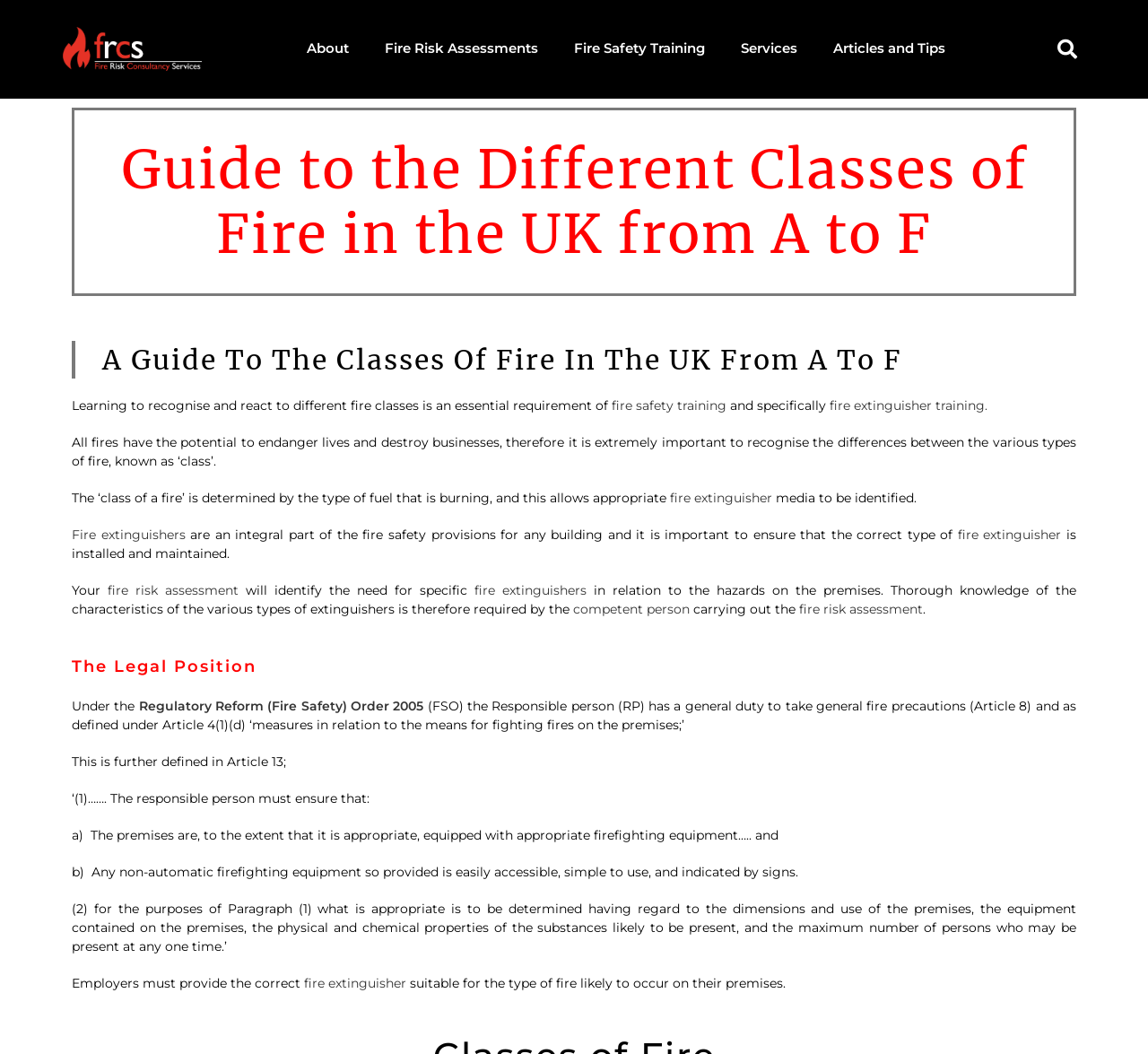Please identify the bounding box coordinates of the element on the webpage that should be clicked to follow this instruction: "Check the correct fire extinguisher". The bounding box coordinates should be given as four float numbers between 0 and 1, formatted as [left, top, right, bottom].

[0.265, 0.925, 0.354, 0.941]